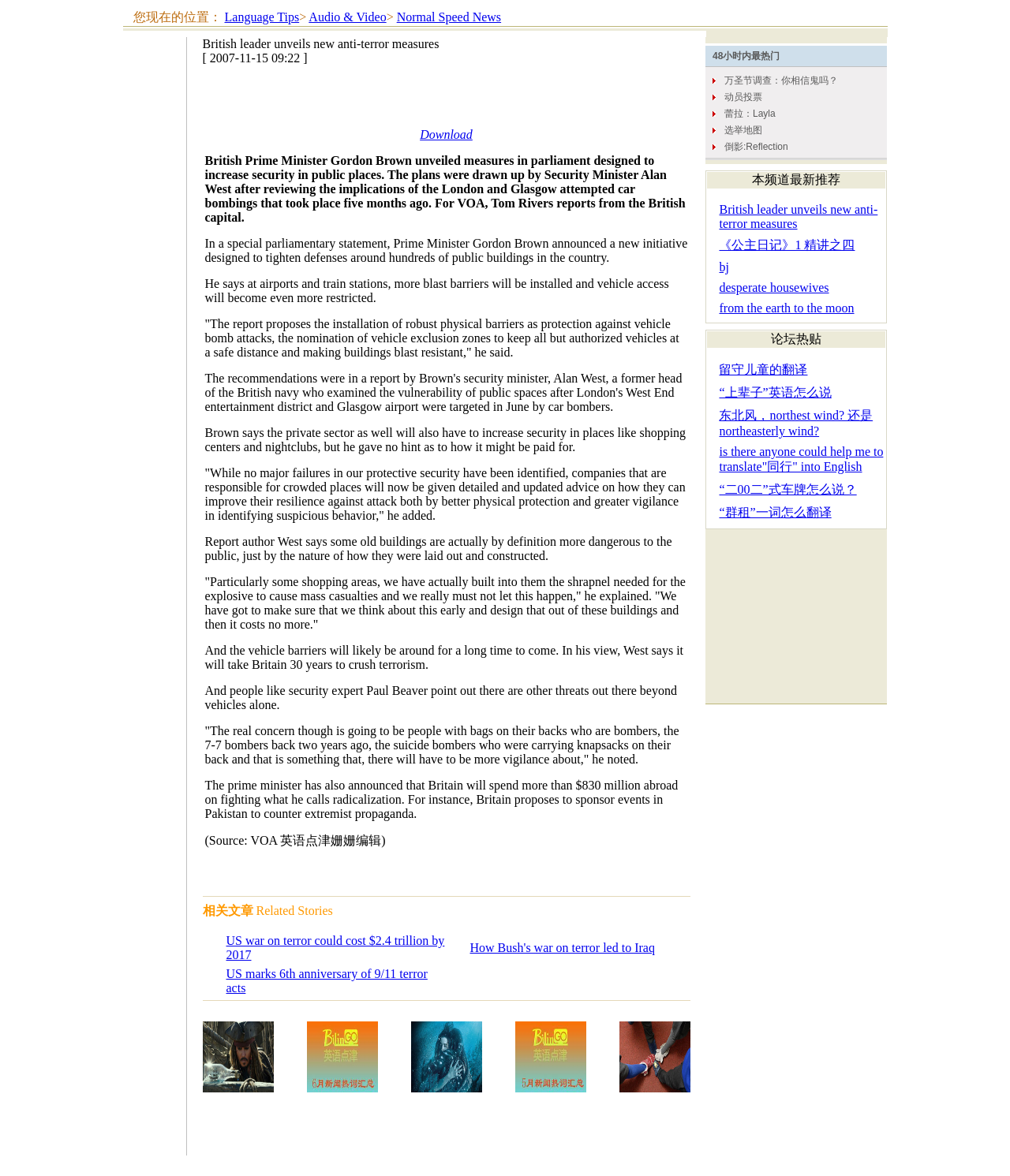Please locate the UI element described by "Contact Us" and provide its bounding box coordinates.

None